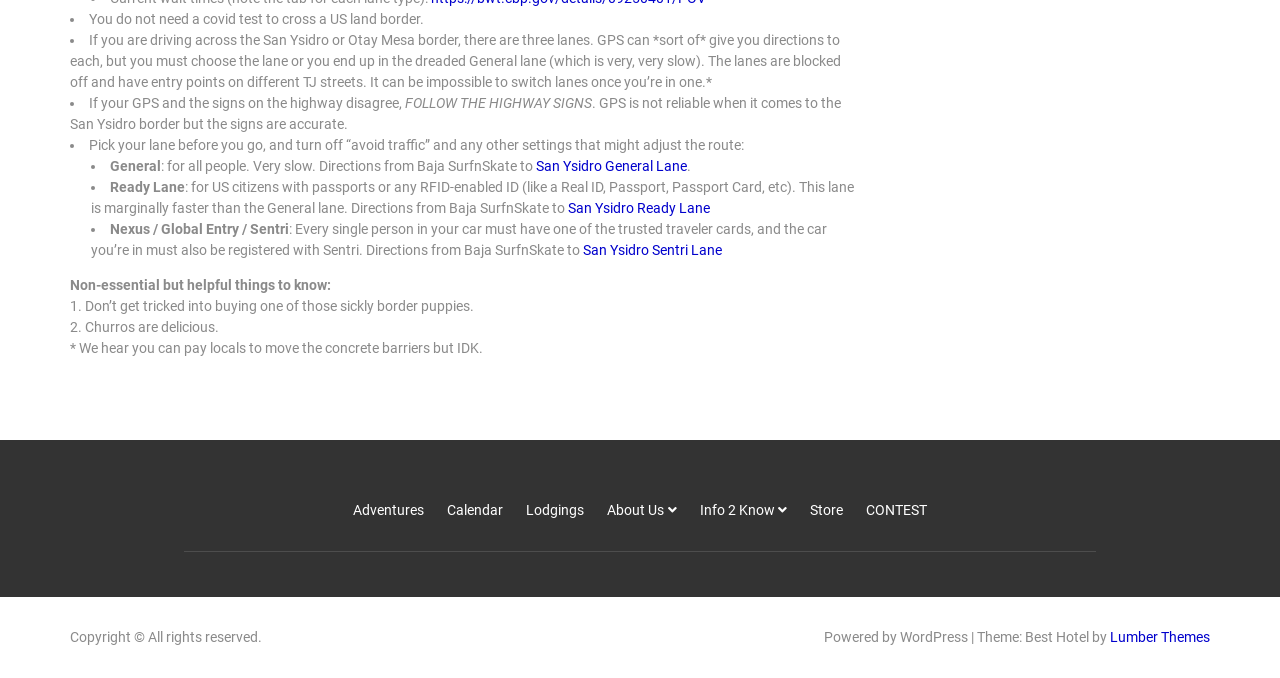Please specify the bounding box coordinates of the clickable region to carry out the following instruction: "Click on the 'Sony Linkbuds S Review' link". The coordinates should be four float numbers between 0 and 1, in the format [left, top, right, bottom].

None